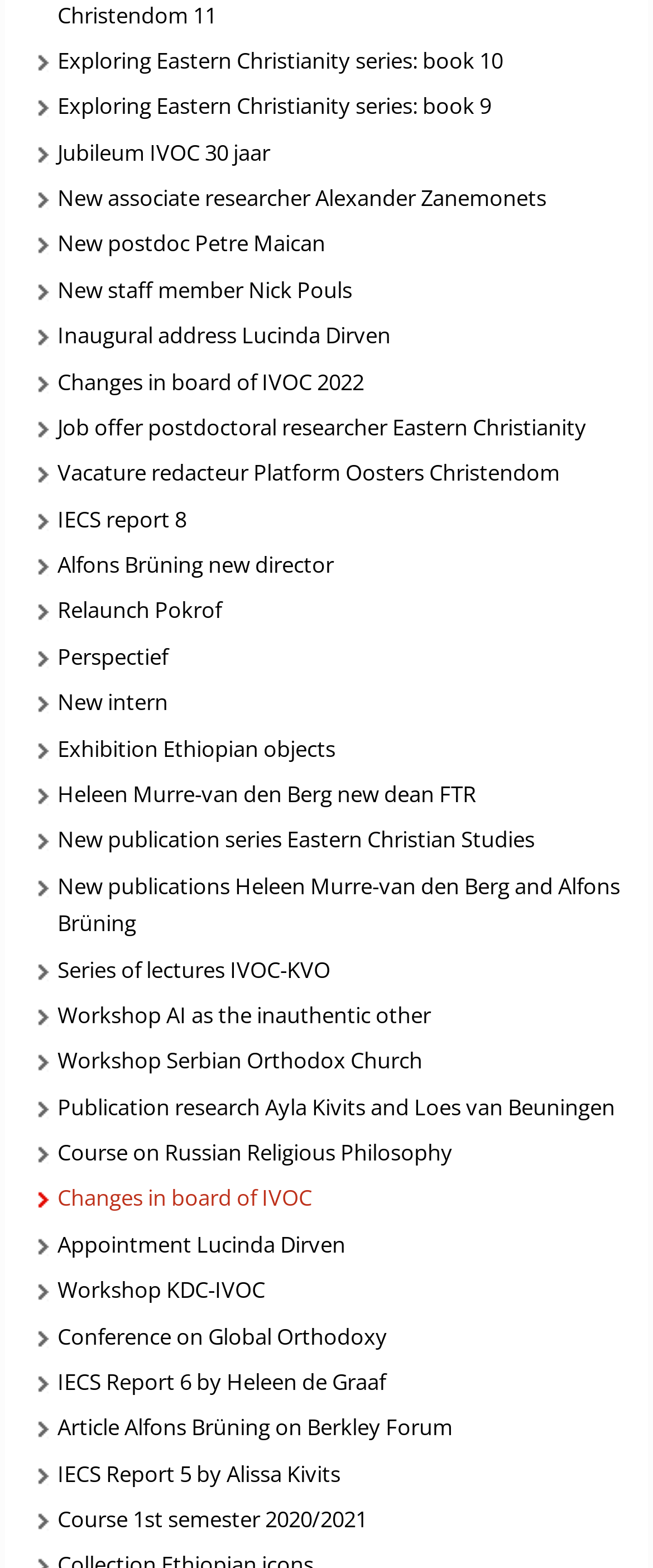Find the bounding box coordinates of the element to click in order to complete this instruction: "Contact 'US'". The bounding box coordinates must be four float numbers between 0 and 1, denoted as [left, top, right, bottom].

None